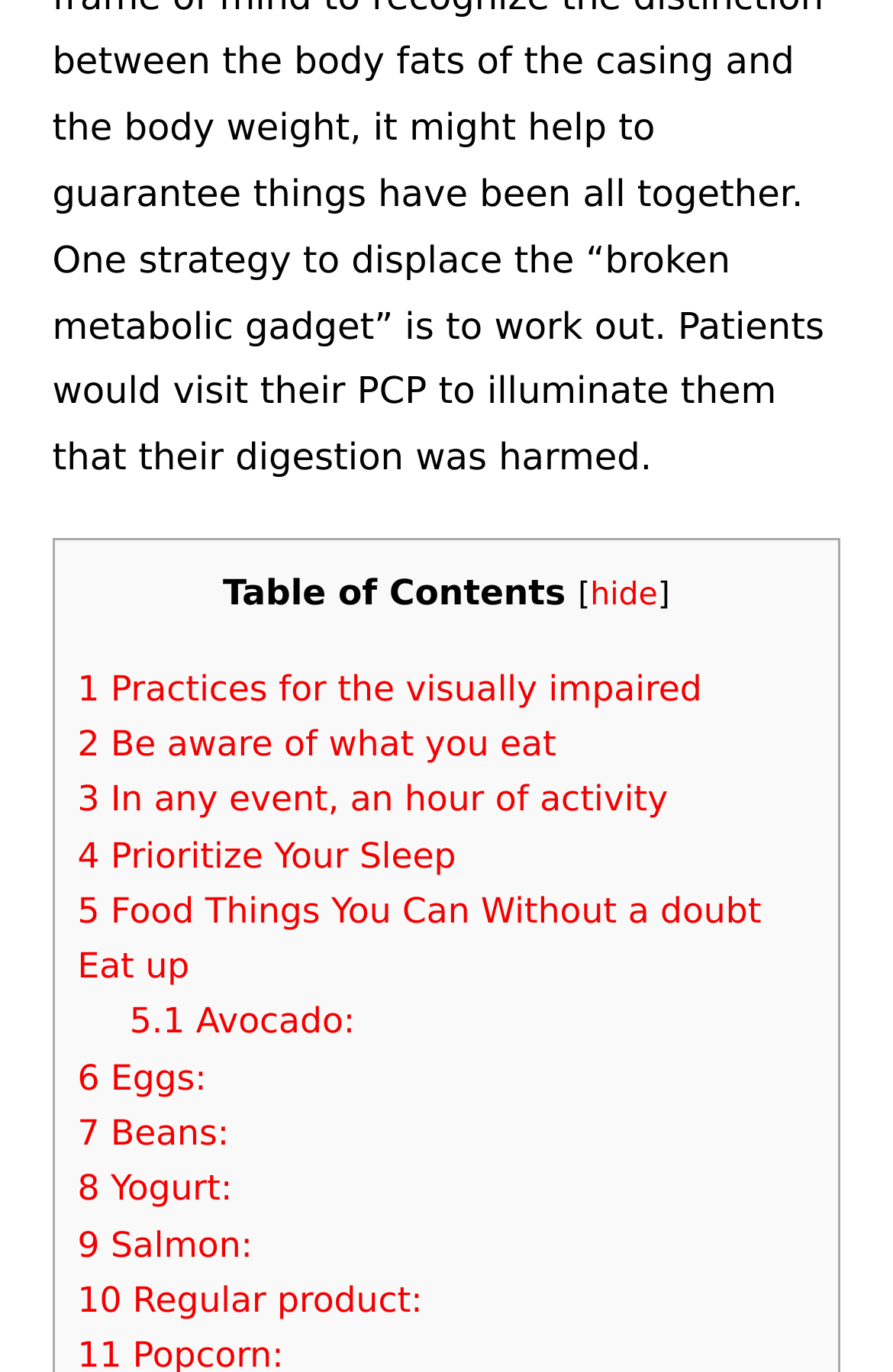Locate the bounding box coordinates of the clickable element to fulfill the following instruction: "Click on '5 Food Things You Can Without a doubt Eat up'". Provide the coordinates as four float numbers between 0 and 1 in the format [left, top, right, bottom].

[0.087, 0.649, 0.853, 0.719]